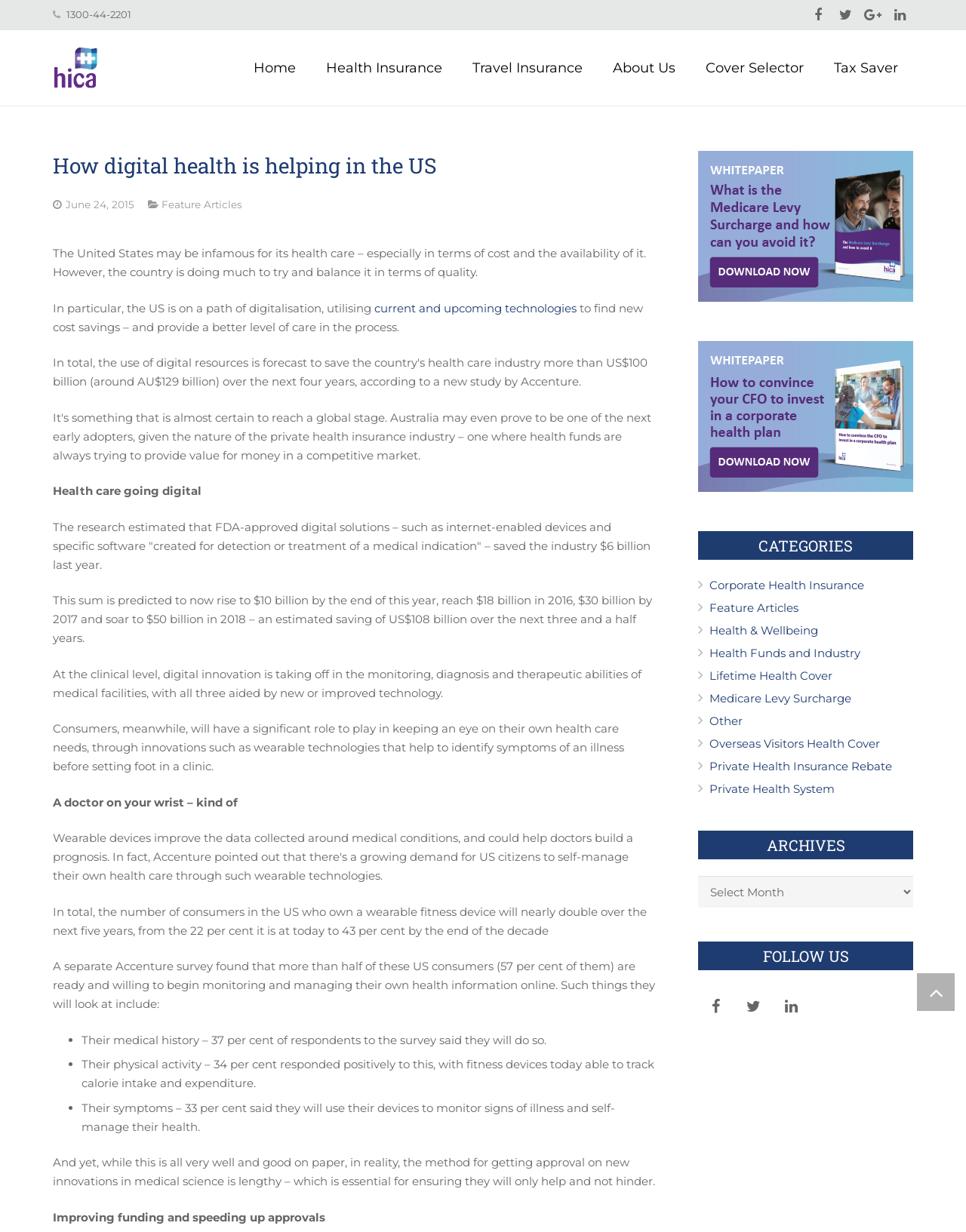How many categories are listed on the webpage?
Answer the question with as much detail as you can, using the image as a reference.

The answer can be determined by counting the number of links under the 'CATEGORIES' heading, which are 'Corporate Health Insurance', 'Feature Articles', 'Health & Wellbeing', 'Health Funds and Industry', 'Lifetime Health Cover', 'Medicare Levy Surcharge', 'Other', 'Overseas Visitors Health Cover', 'Private Health Insurance Rebate', 'Private Health System'.